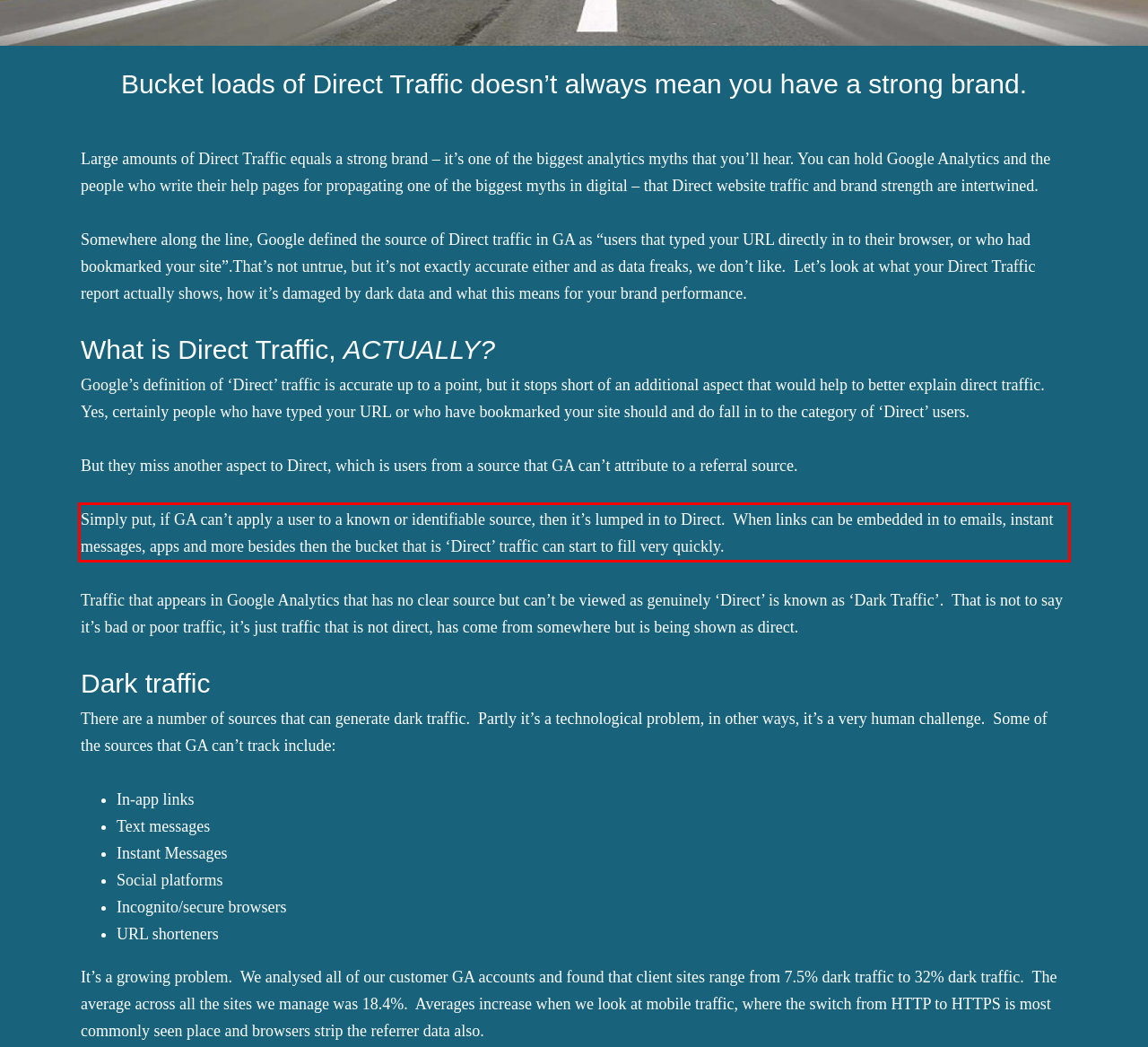Observe the screenshot of the webpage that includes a red rectangle bounding box. Conduct OCR on the content inside this red bounding box and generate the text.

Simply put, if GA can’t apply a user to a known or identifiable source, then it’s lumped in to Direct. When links can be embedded in to emails, instant messages, apps and more besides then the bucket that is ‘Direct’ traffic can start to fill very quickly.